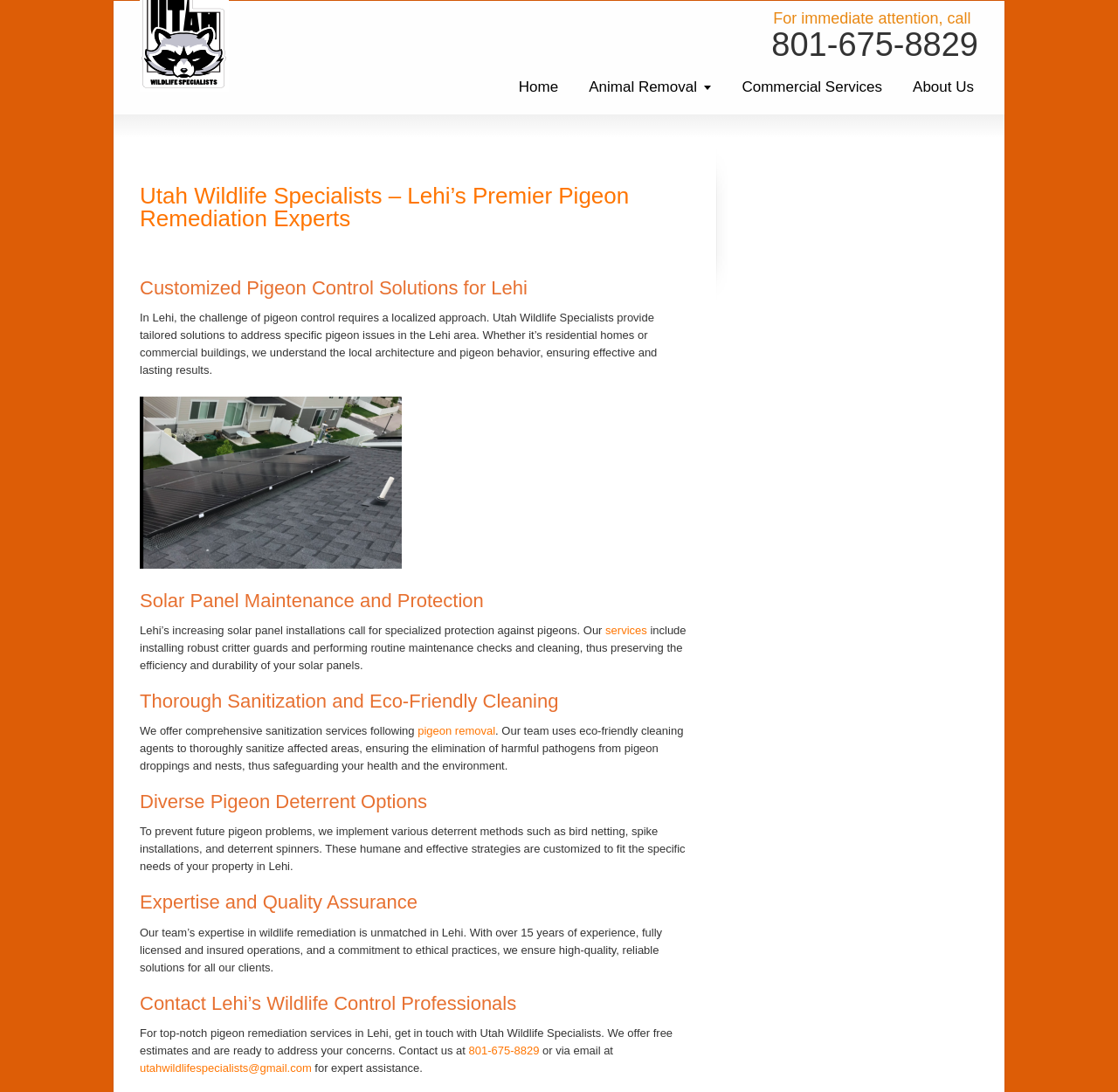Locate the bounding box coordinates of the element that needs to be clicked to carry out the instruction: "Send an email to Utah Wildlife Specialists". The coordinates should be given as four float numbers ranging from 0 to 1, i.e., [left, top, right, bottom].

[0.125, 0.972, 0.279, 0.984]